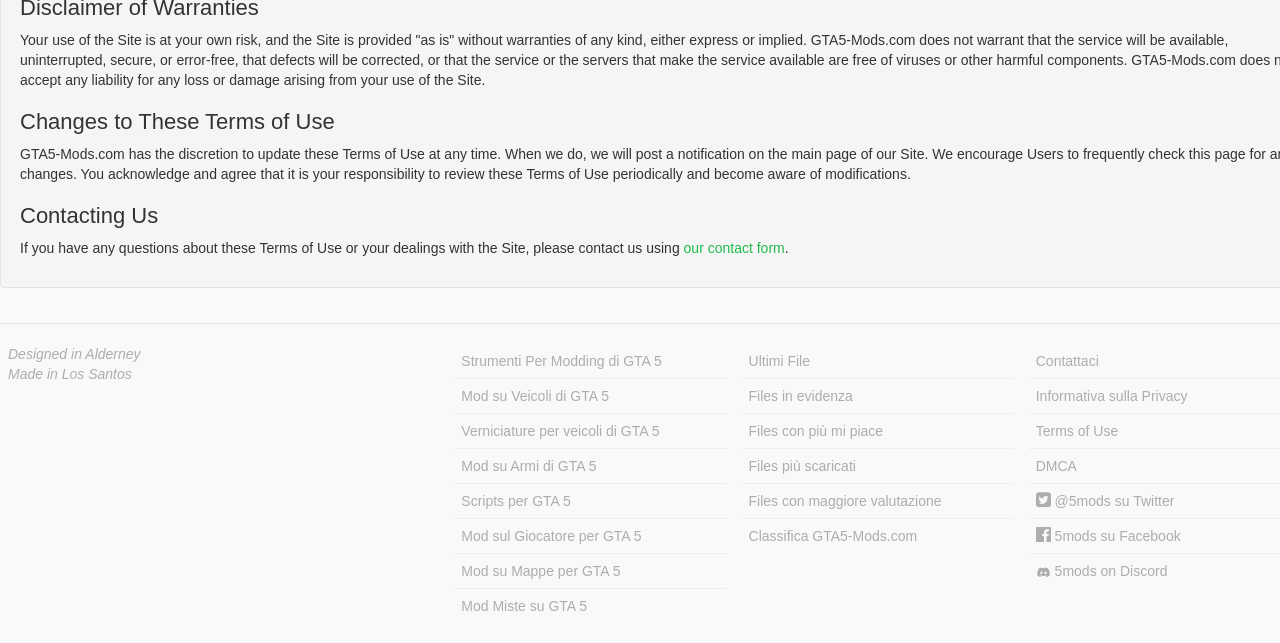How many categories are there for file sorting?
Answer the question in as much detail as possible.

There are 5 categories for file sorting, which are 'Ultimi File', 'Files in evidenza', 'Files con più mi piace', 'Files più scaricati', and 'Files con maggiore valutazione'.